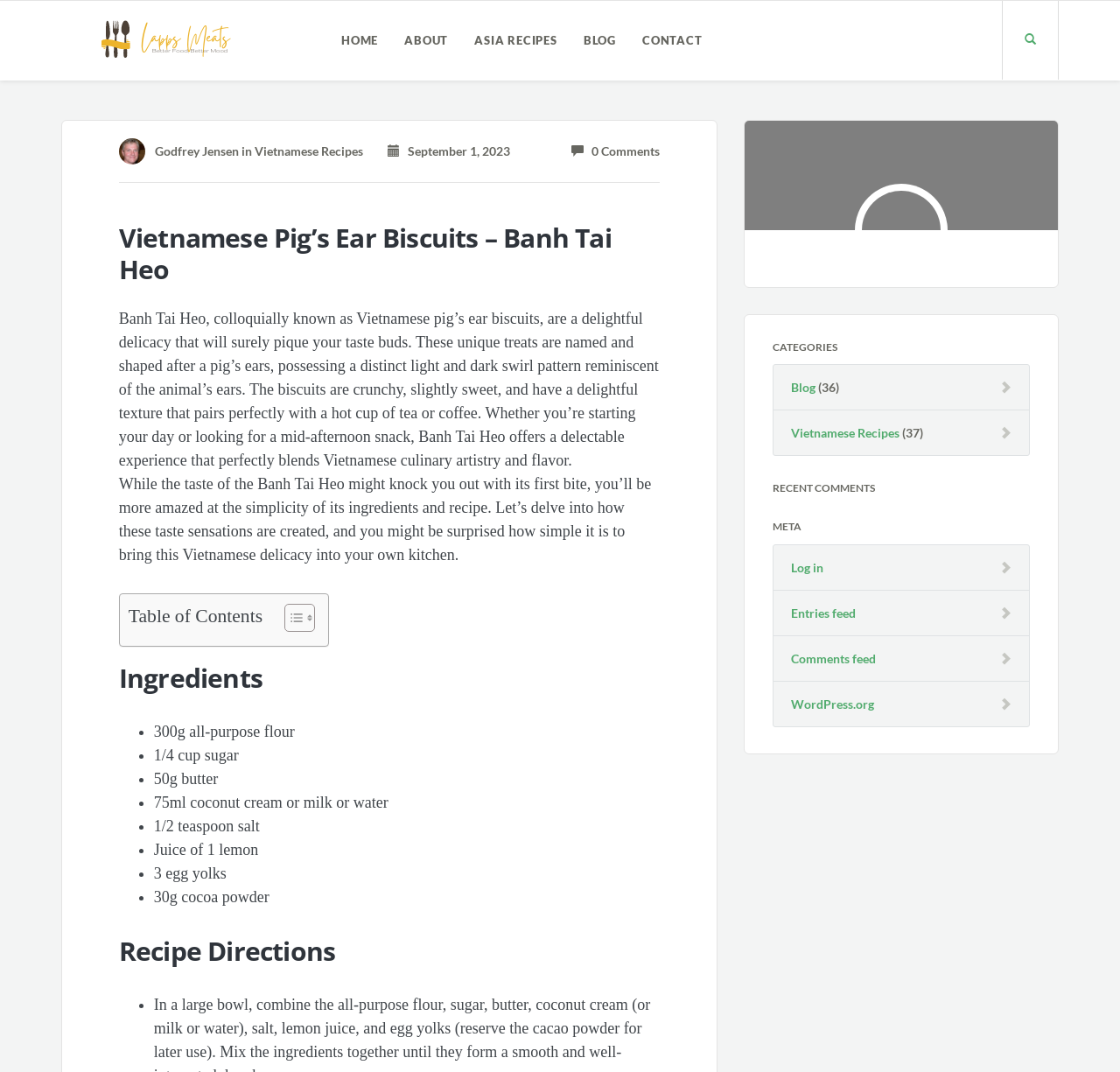Determine the bounding box coordinates for the area you should click to complete the following instruction: "Click on HOME".

[0.293, 0.001, 0.349, 0.075]